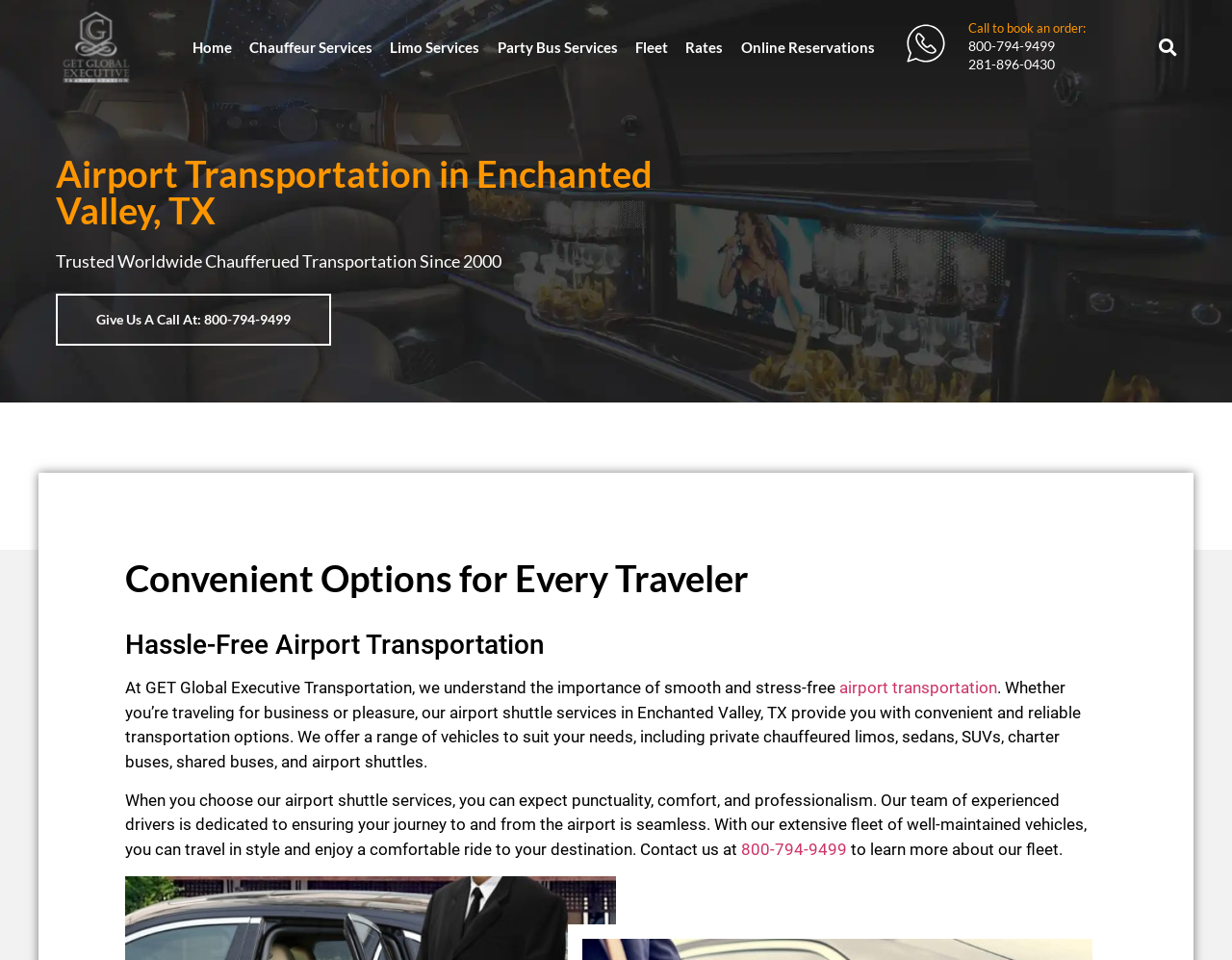Utilize the information from the image to answer the question in detail:
How long has the company been in business?

The company's experience can be found in the text 'Trusted Worldwide Chaufferued Transportation Since 2000', which indicates that the company has been in business for over 20 years.